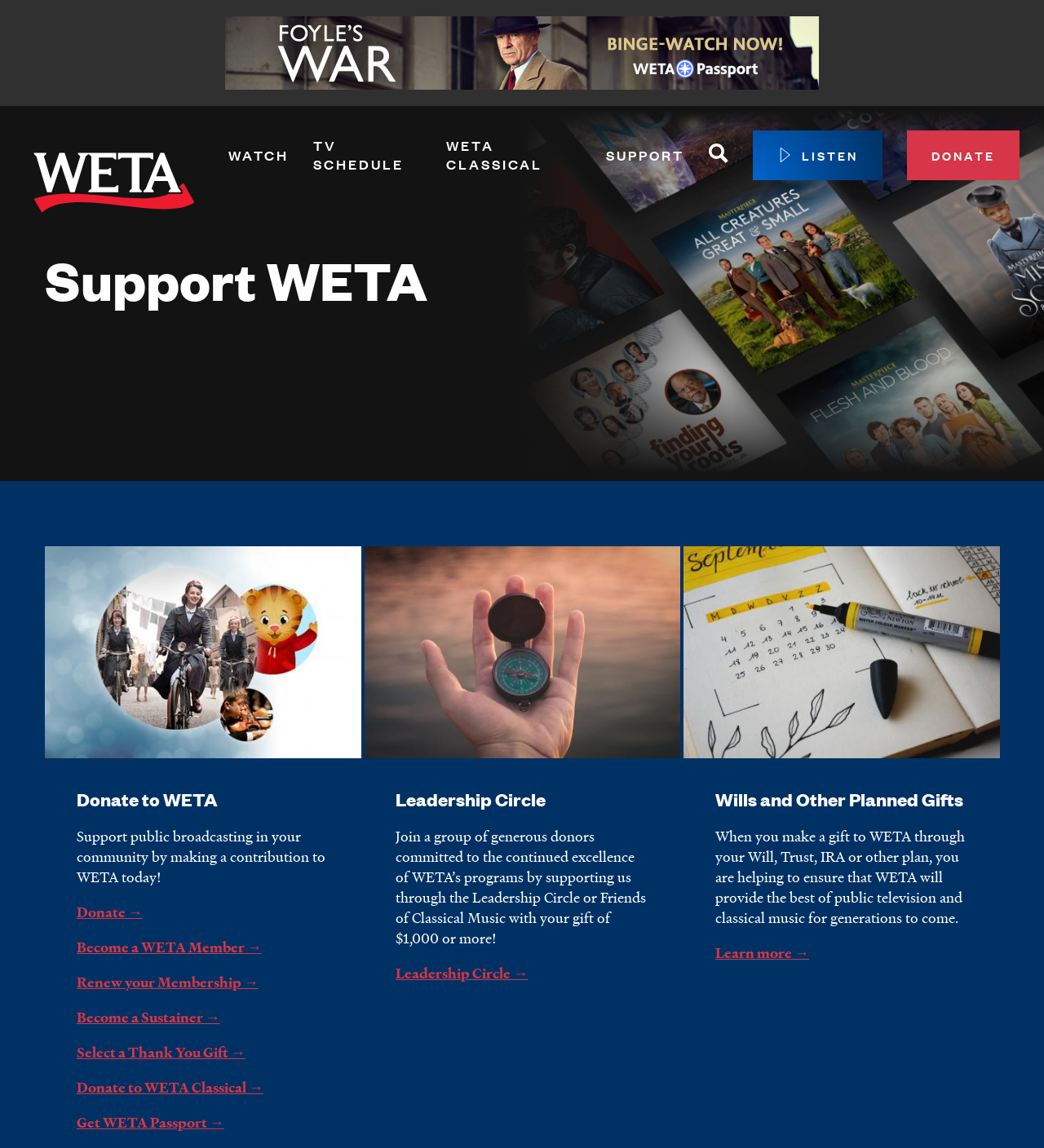Locate the bounding box coordinates of the element to click to perform the following action: 'Go to the 'WATCH' section'. The coordinates should be given as four float values between 0 and 1, in the form of [left, top, right, bottom].

[0.219, 0.123, 0.277, 0.148]